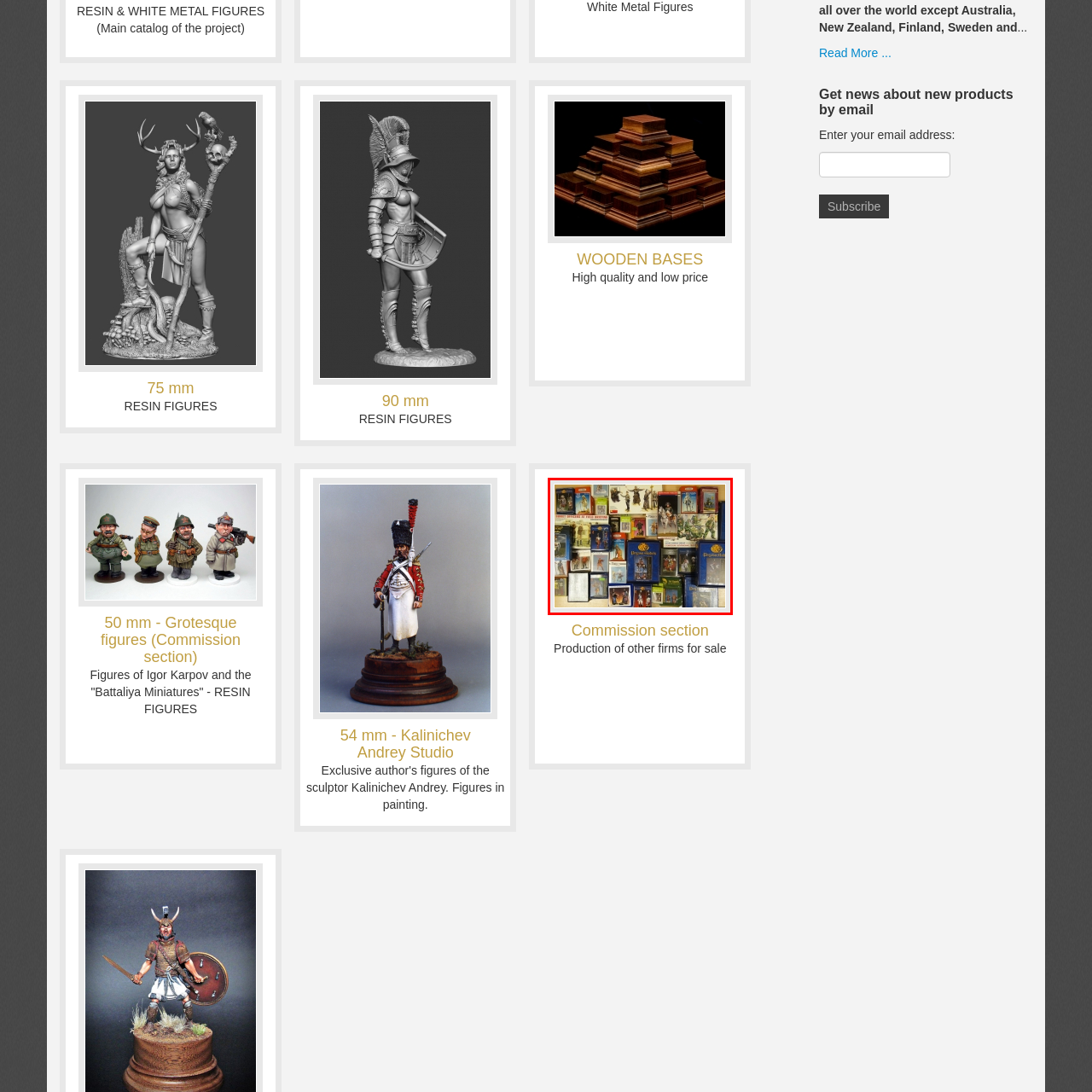What is showcased on the boxes?
Analyze the visual elements found in the red bounding box and provide a detailed answer to the question, using the information depicted in the image.

According to the caption, the boxes are adorned with colorful artwork and detailed descriptions, which provide visual and textual information about the figures within, highlighting their quality and intricacy.